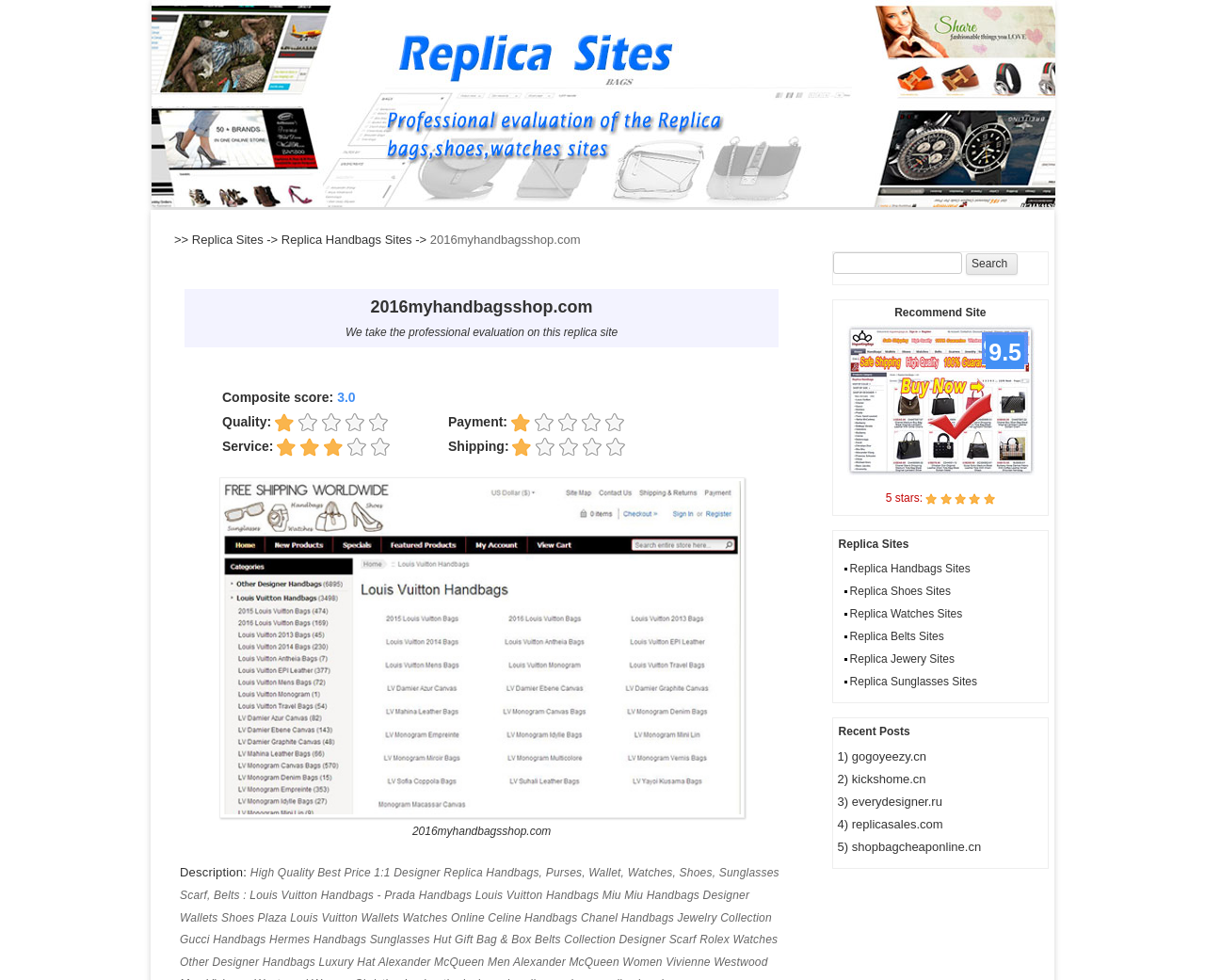Identify the bounding box coordinates of the region that should be clicked to execute the following instruction: "Visit Replica Handbags Sites".

[0.233, 0.237, 0.342, 0.252]